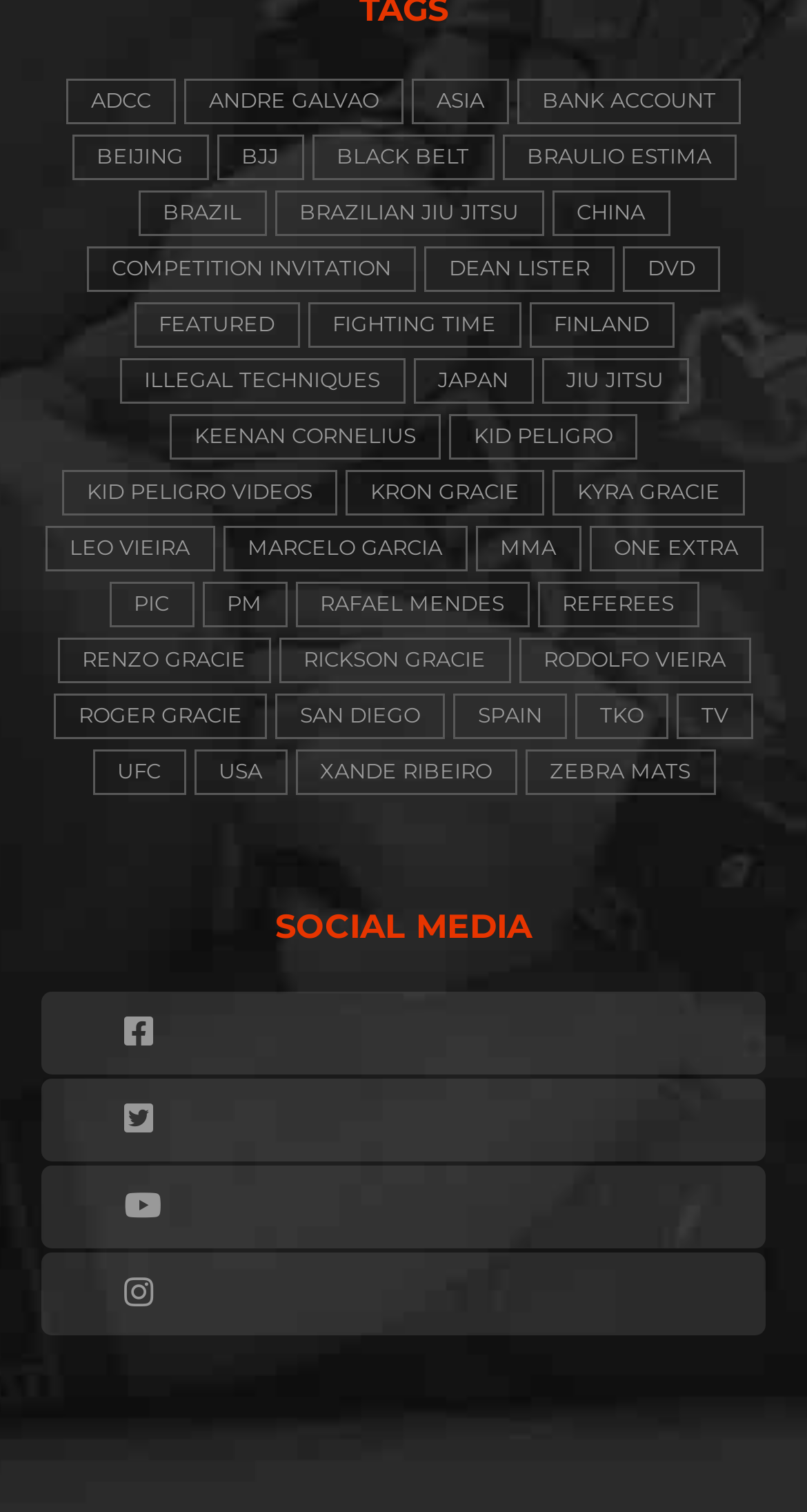Use a single word or phrase to answer the question: How many countries are listed on this webpage?

7